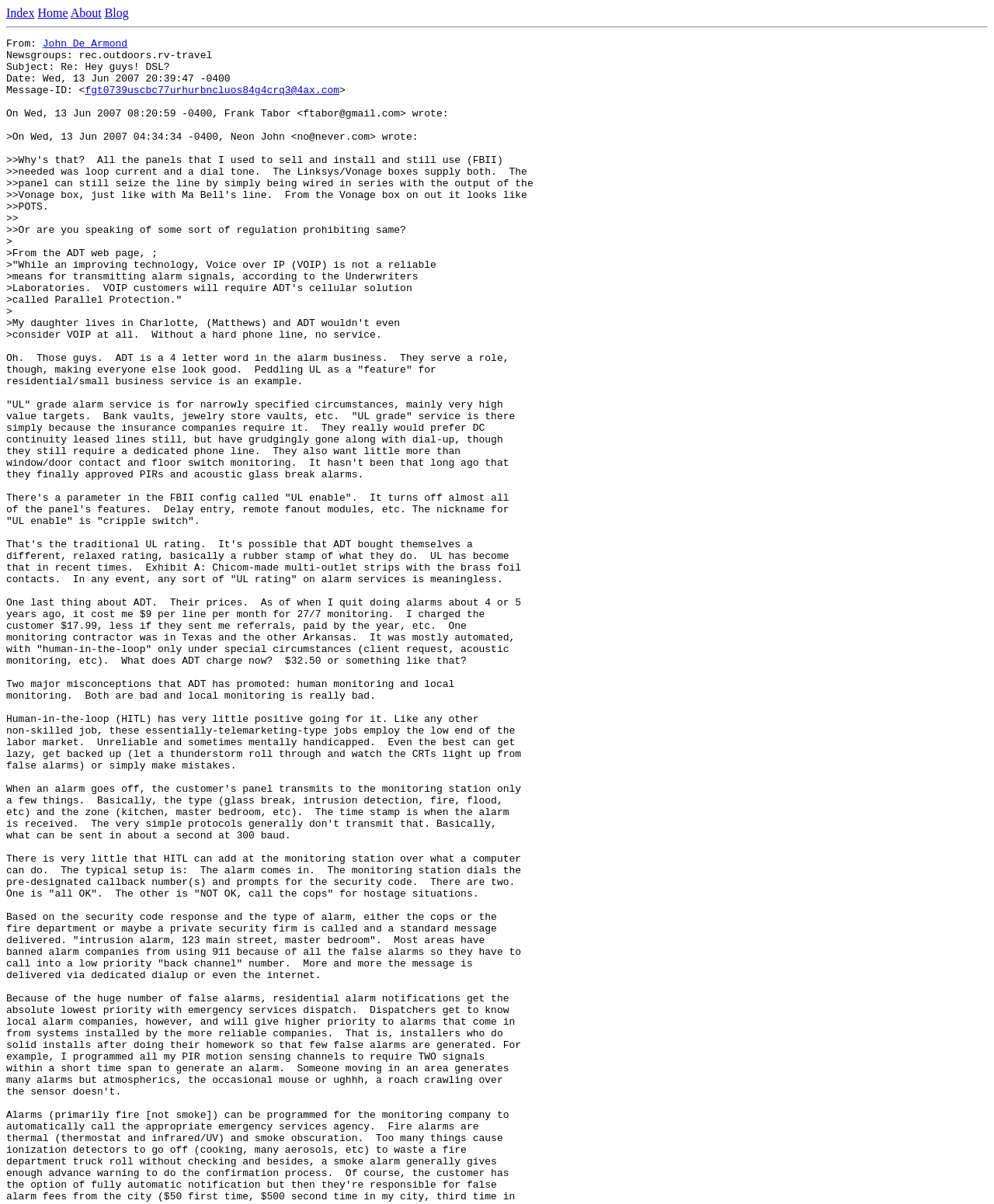Reply to the question with a single word or phrase:
What is the text above the link 'John De Armond'?

From: